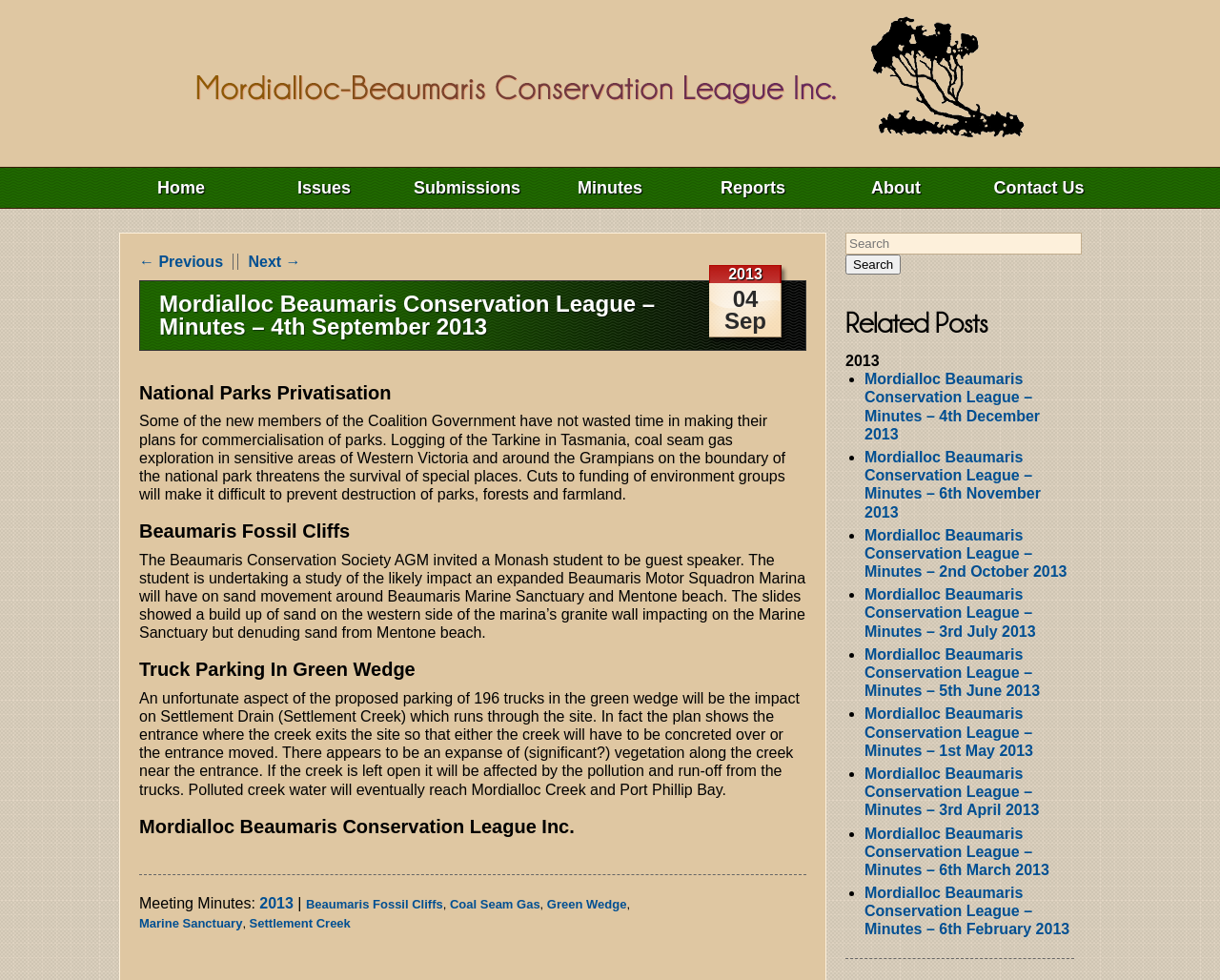Please provide a short answer using a single word or phrase for the question:
What is the issue discussed in the 'Truck Parking In Green Wedge' section?

Impact on Settlement Drain